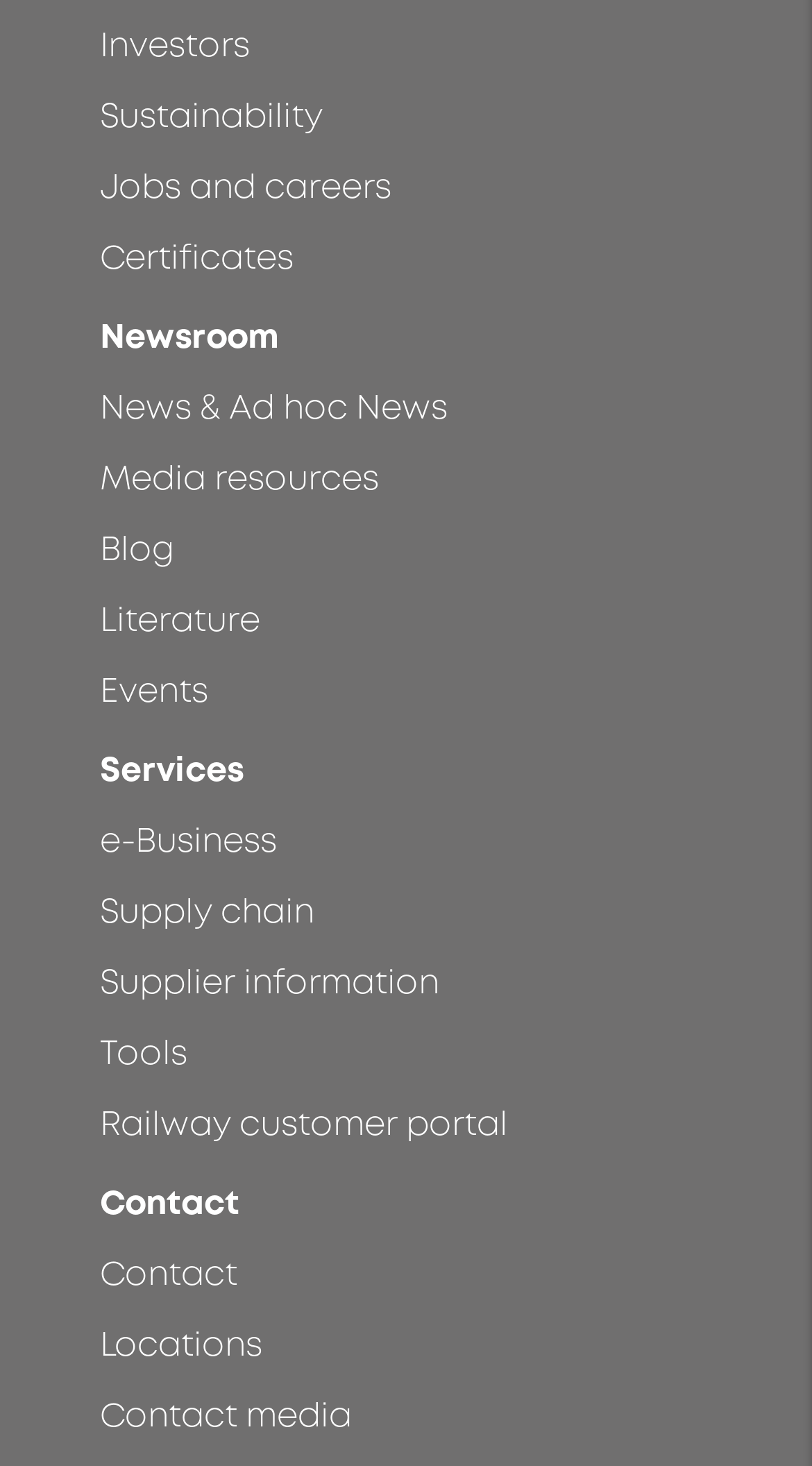What is the first link on the webpage?
Using the image, answer in one word or phrase.

Investors